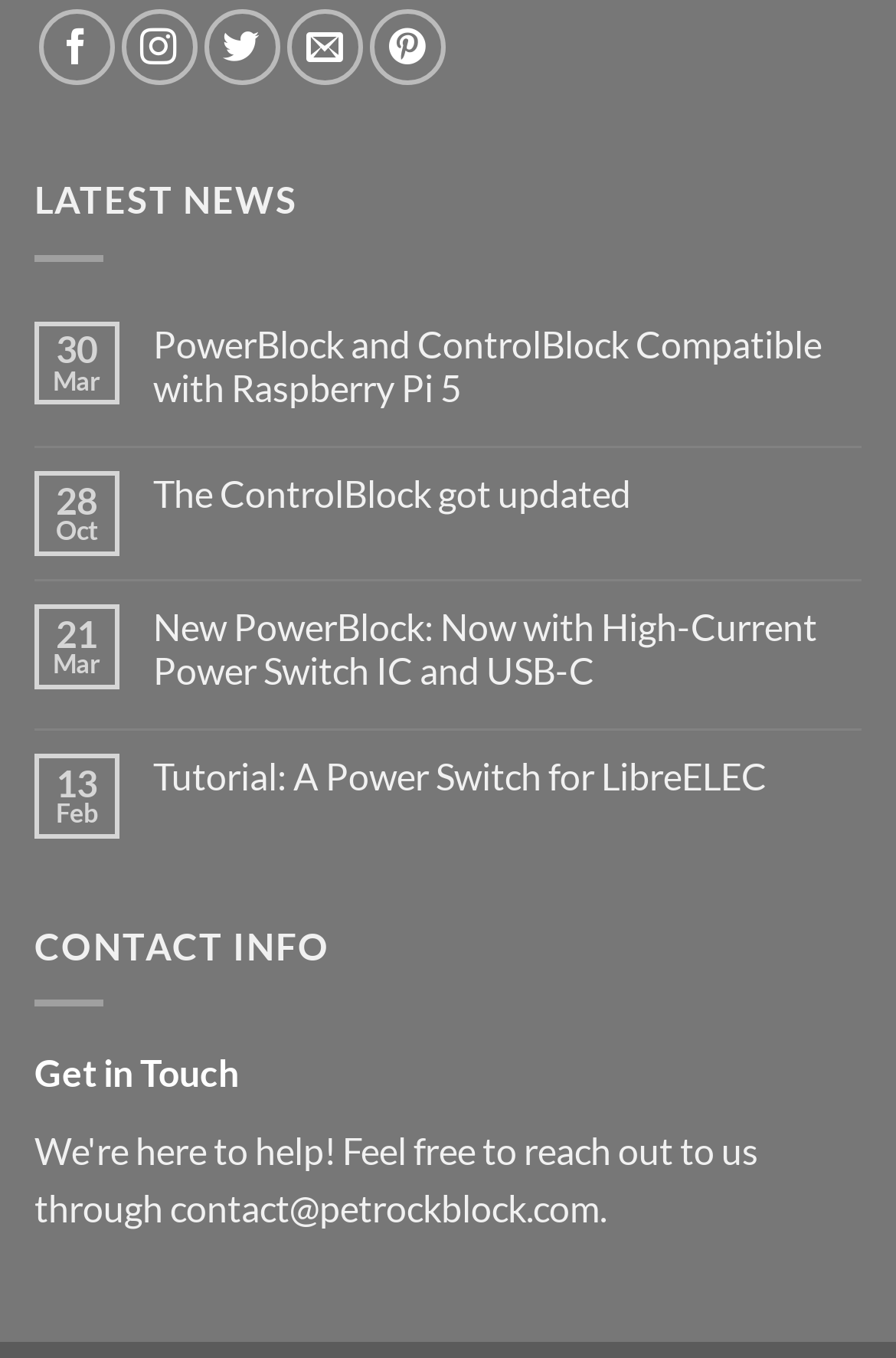What is the email address to contact?
Please answer the question with a single word or phrase, referencing the image.

contact@petrockblock.com